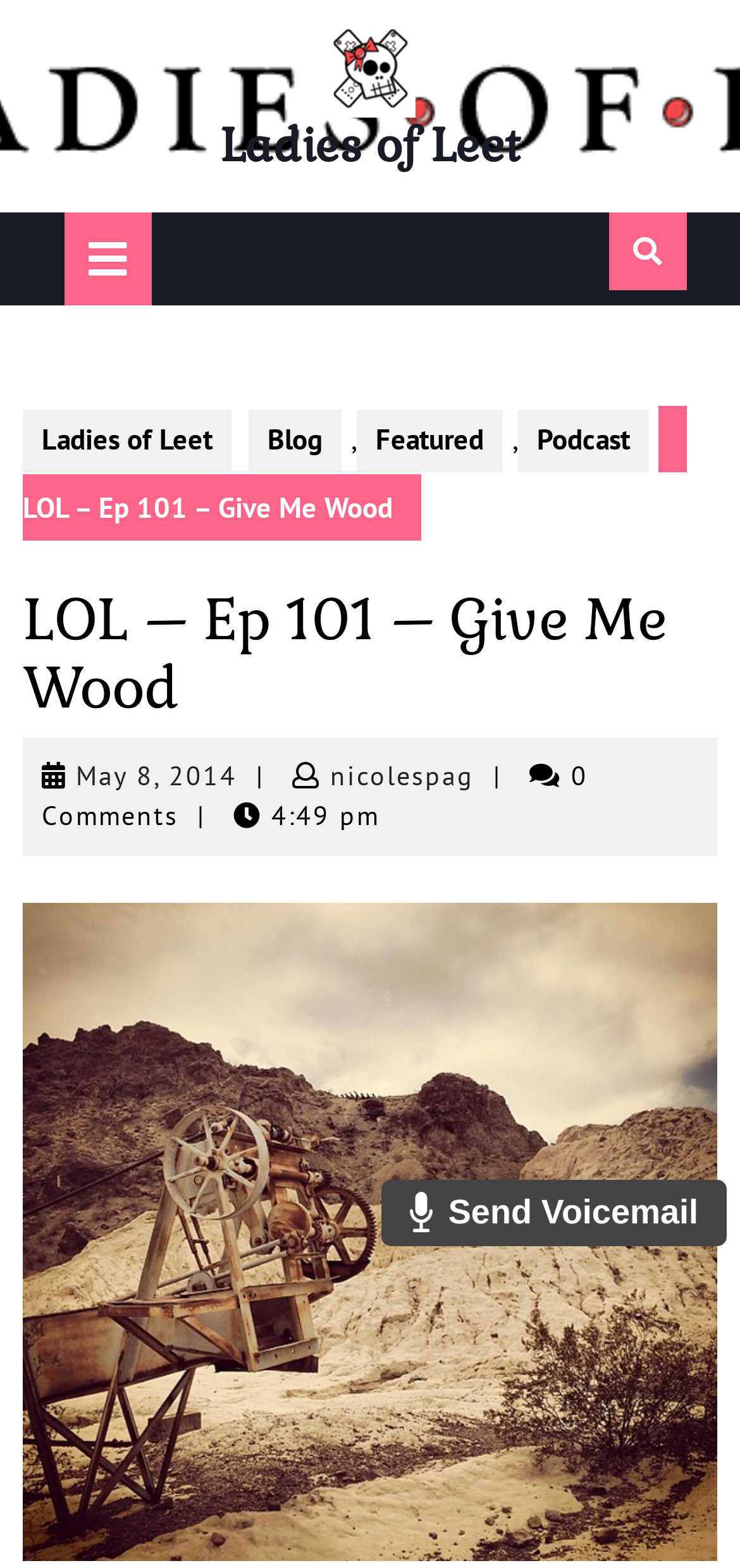Respond to the following question using a concise word or phrase: 
Who is the author of the current episode?

nicolespag